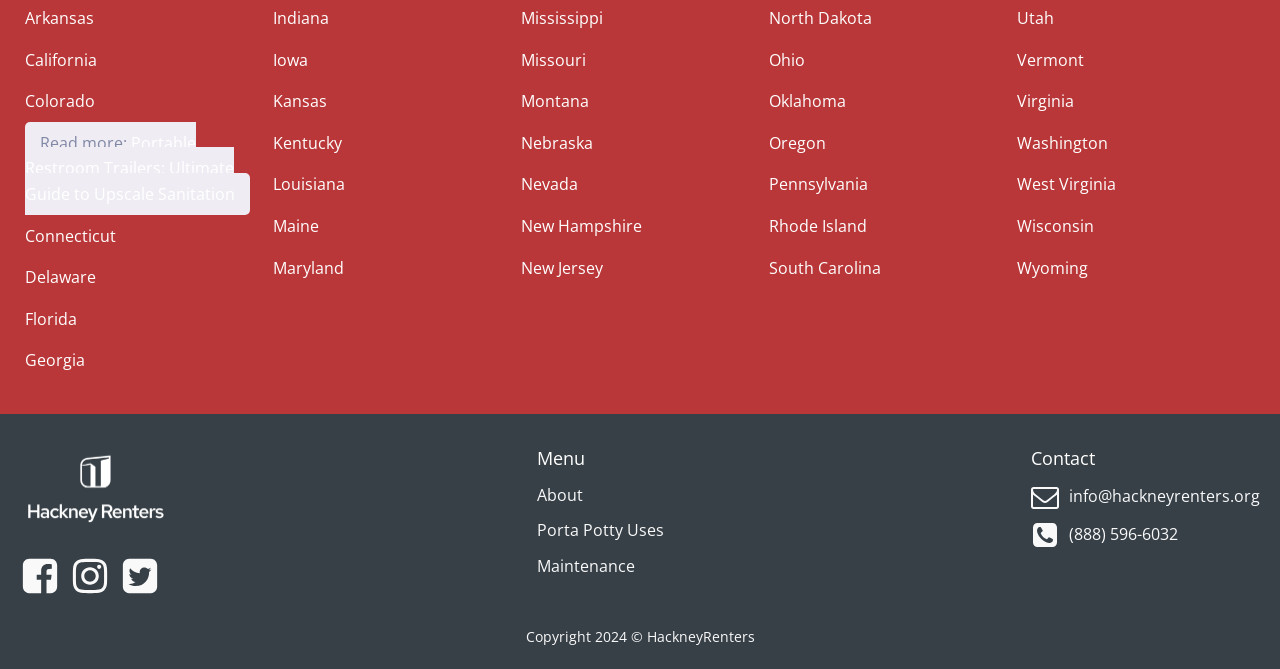Identify the bounding box coordinates of the element to click to follow this instruction: 'Contact us via email'. Ensure the coordinates are four float values between 0 and 1, provided as [left, top, right, bottom].

[0.835, 0.723, 0.984, 0.762]